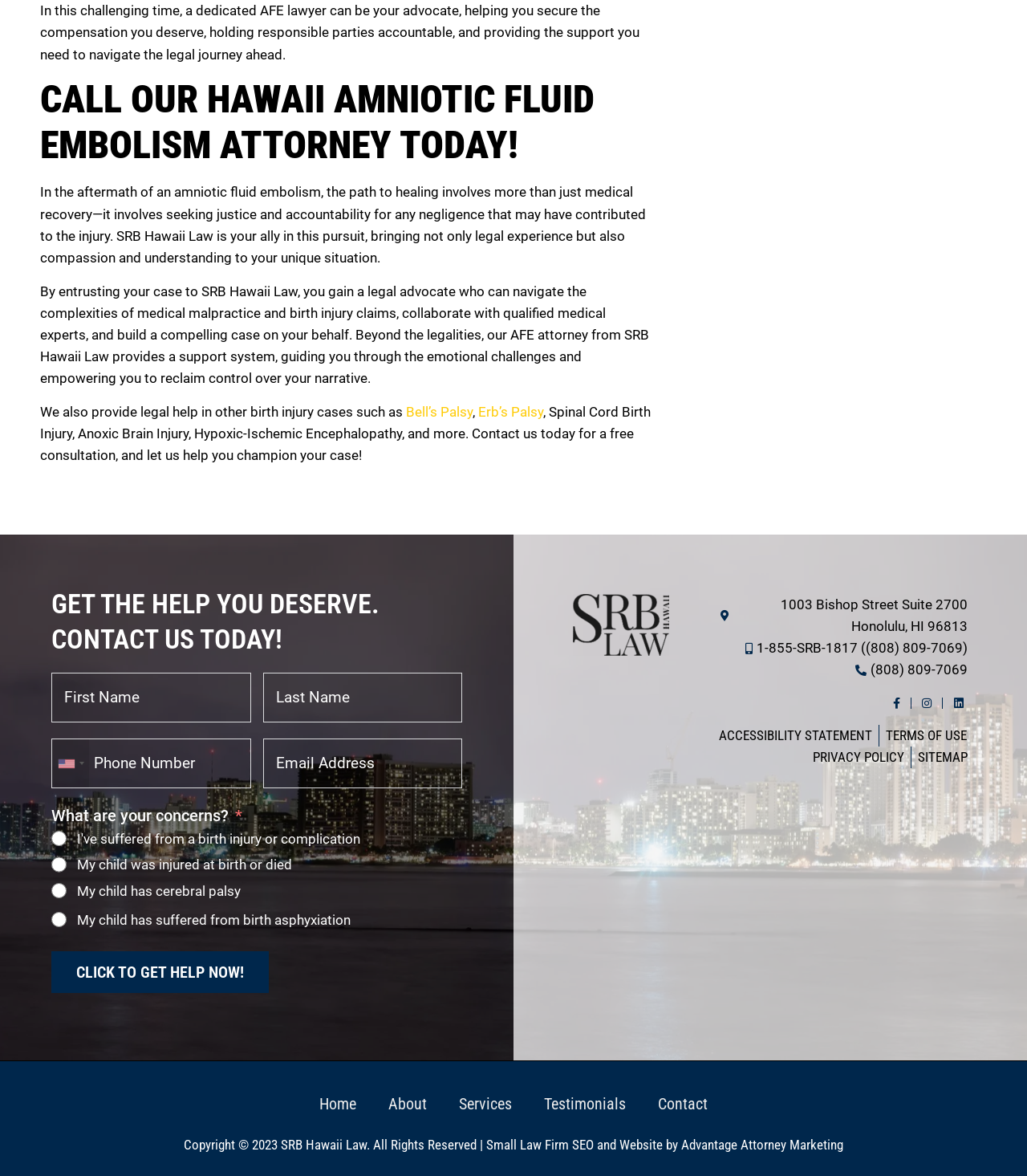Determine the coordinates of the bounding box for the clickable area needed to execute this instruction: "Click to contact us today".

[0.05, 0.498, 0.45, 0.558]